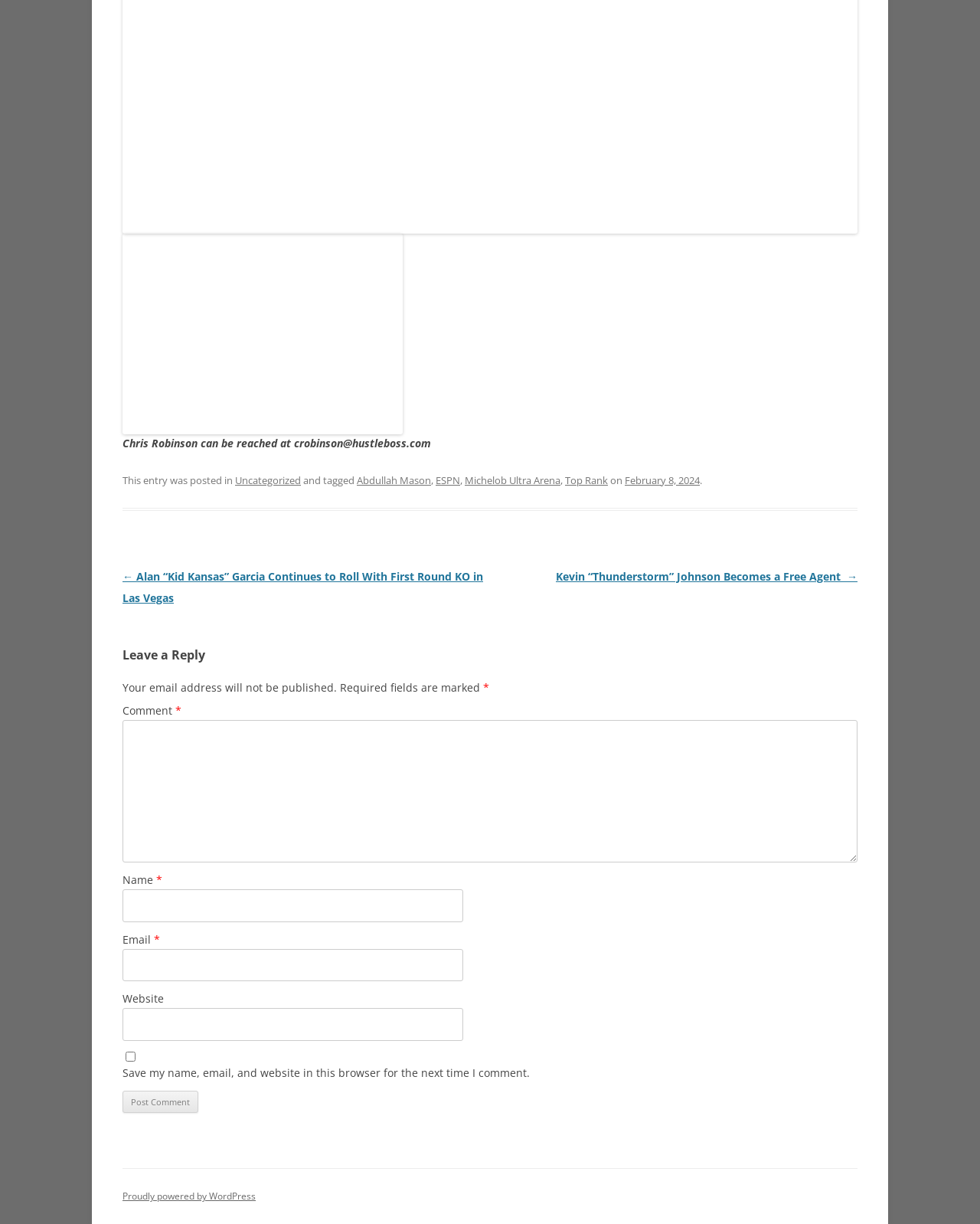Please find the bounding box coordinates for the clickable element needed to perform this instruction: "Click the 'Post Comment' button".

[0.125, 0.891, 0.202, 0.91]